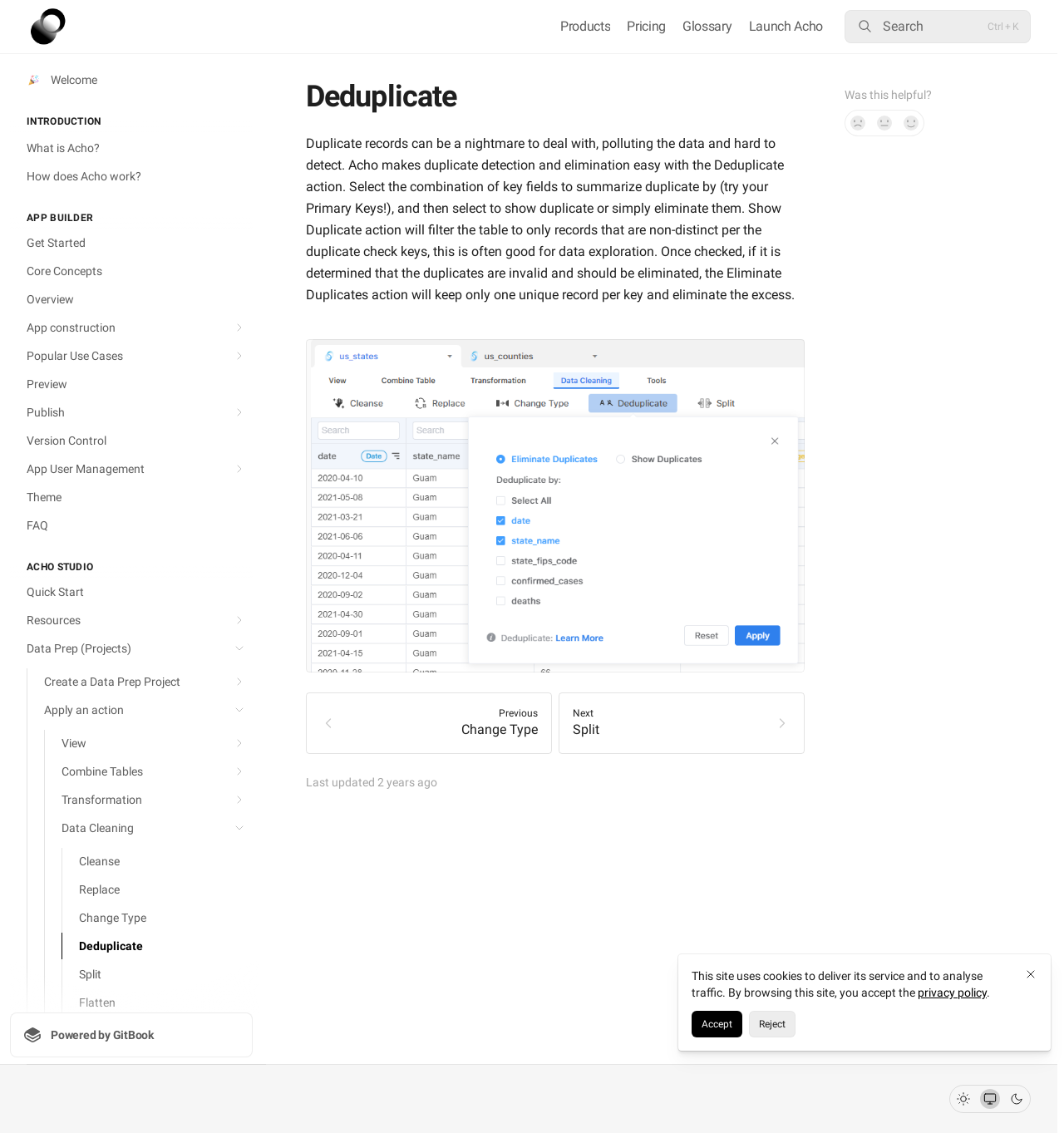What is the 'Was this helpful?' section used for?
Carefully examine the image and provide a detailed answer to the question.

The 'Was this helpful?' section is used to get user feedback on the helpfulness of the content, allowing users to provide feedback by clicking on 'Yes', 'No', or 'Not sure' buttons.